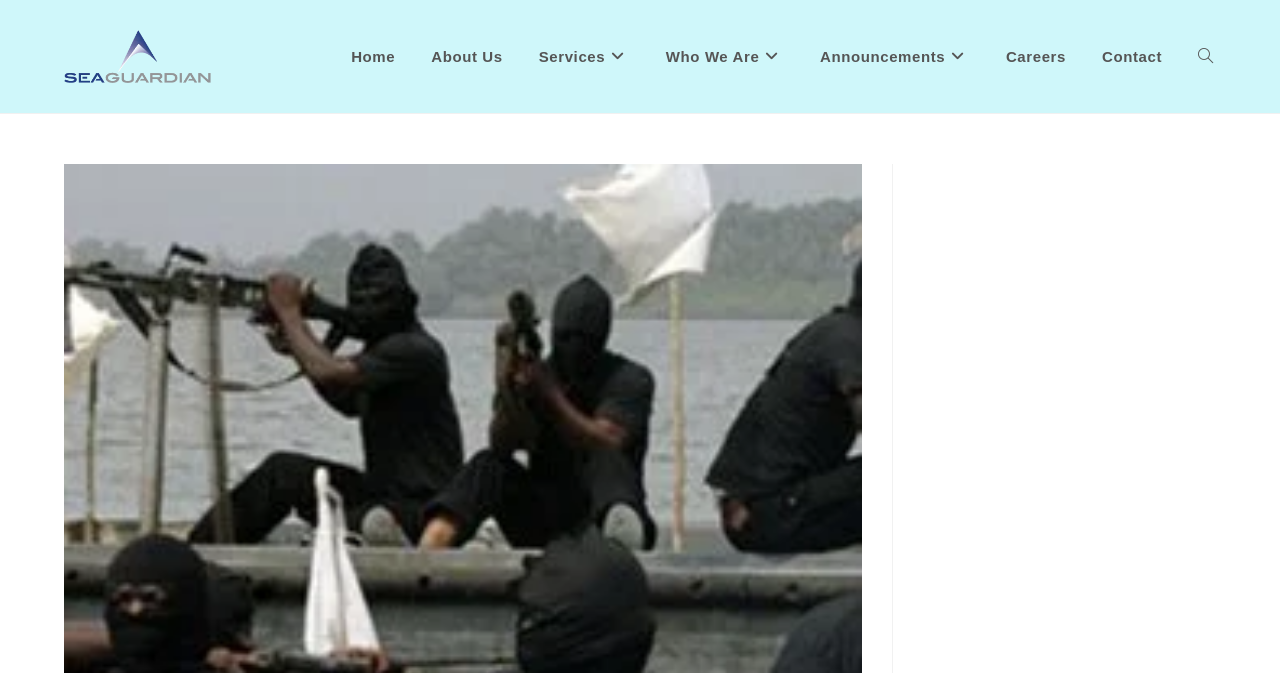Please indicate the bounding box coordinates of the element's region to be clicked to achieve the instruction: "Download a prospectus". Provide the coordinates as four float numbers between 0 and 1, i.e., [left, top, right, bottom].

None